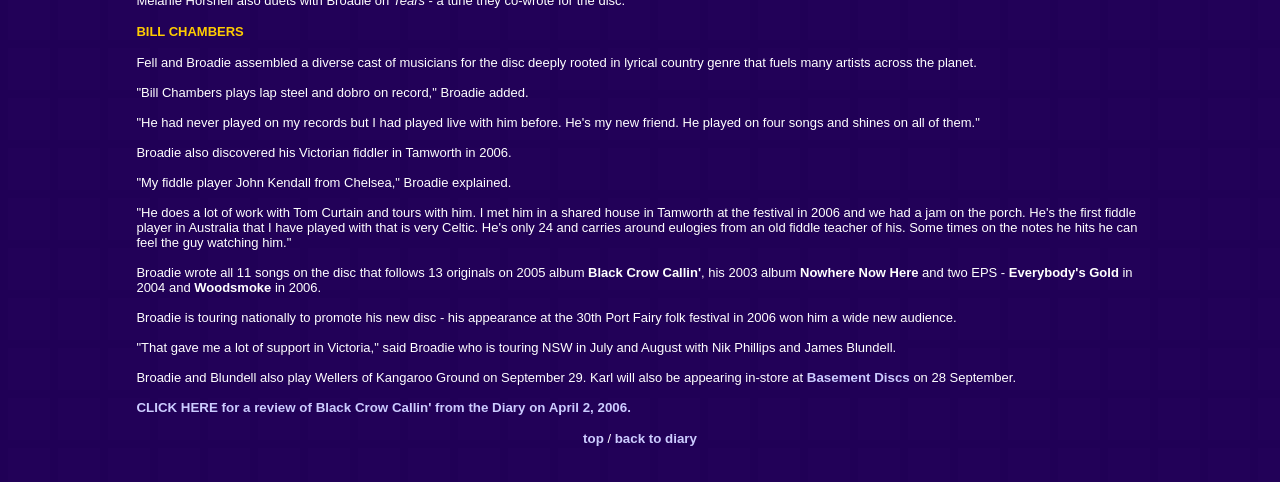Who is the subject of the article?
Refer to the image and give a detailed response to the question.

The article mentions 'BILL CHAMBERS' at the top, indicating that the subject of the article is Bill Chambers.